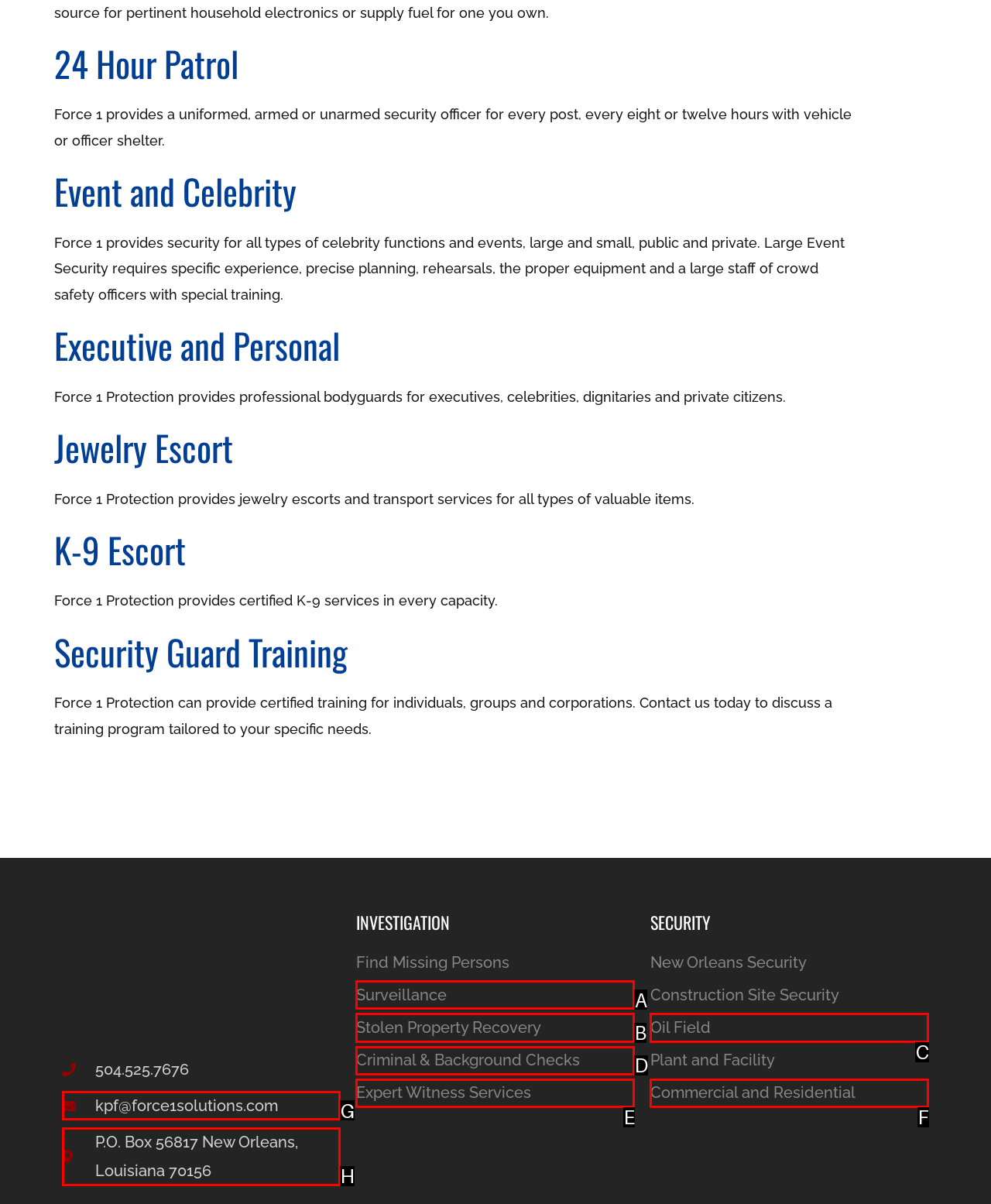Match the description: Surveillance to one of the options shown. Reply with the letter of the best match.

A